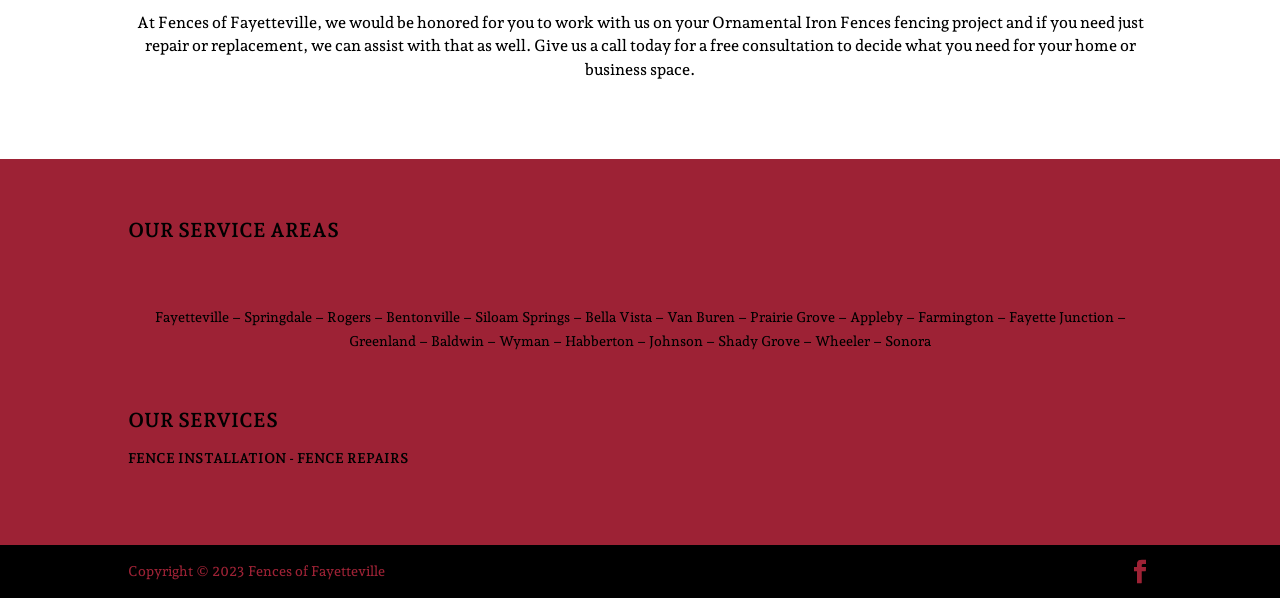What services does Fences of Fayetteville offer?
Give a detailed and exhaustive answer to the question.

The services offered by Fences of Fayetteville can be determined by looking at the 'OUR SERVICES' section, which lists 'FENCE INSTALLATION - FENCE REPAIRS' as the services they provide.